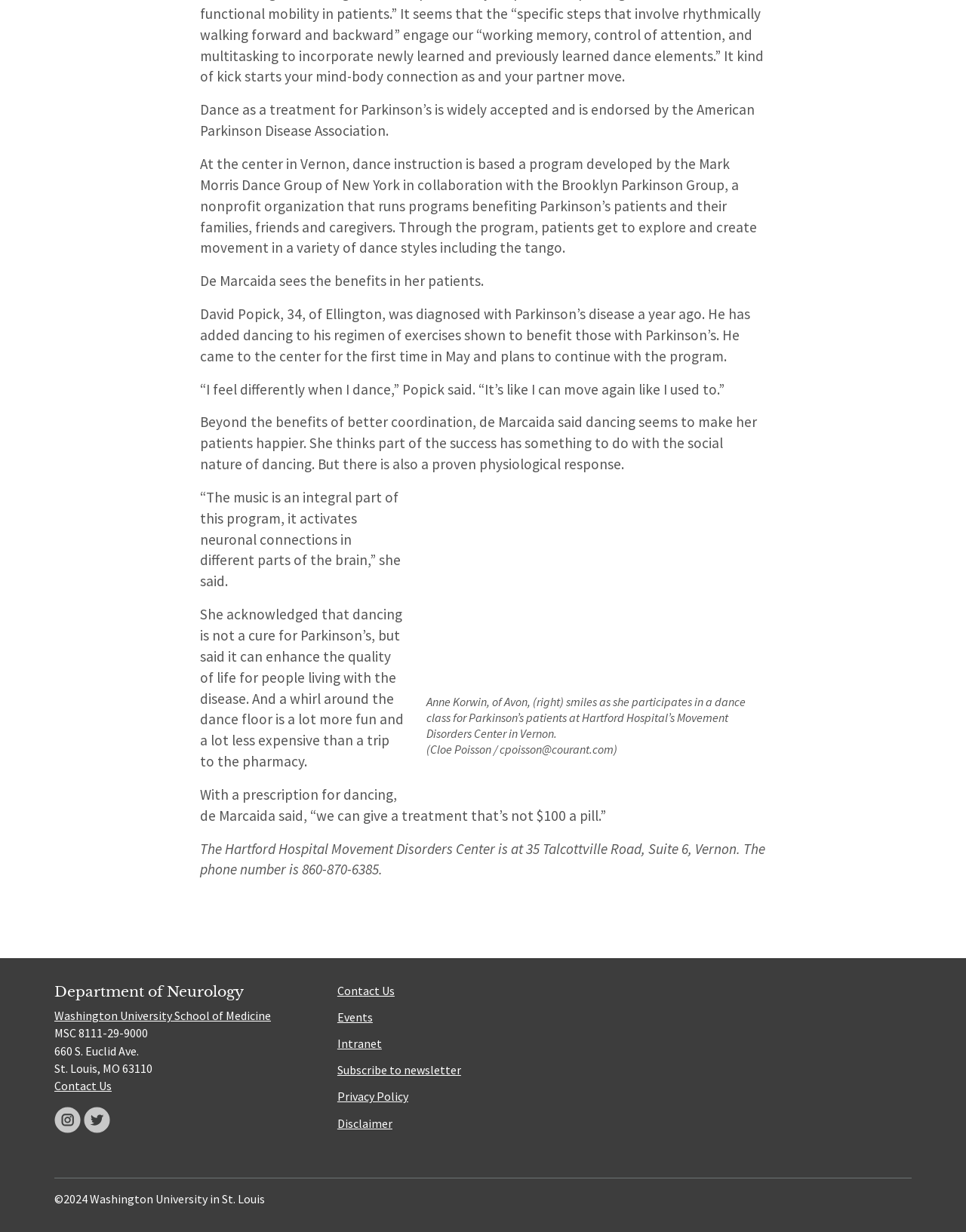Respond to the question below with a single word or phrase: What is the name of the hospital mentioned?

Hartford Hospital